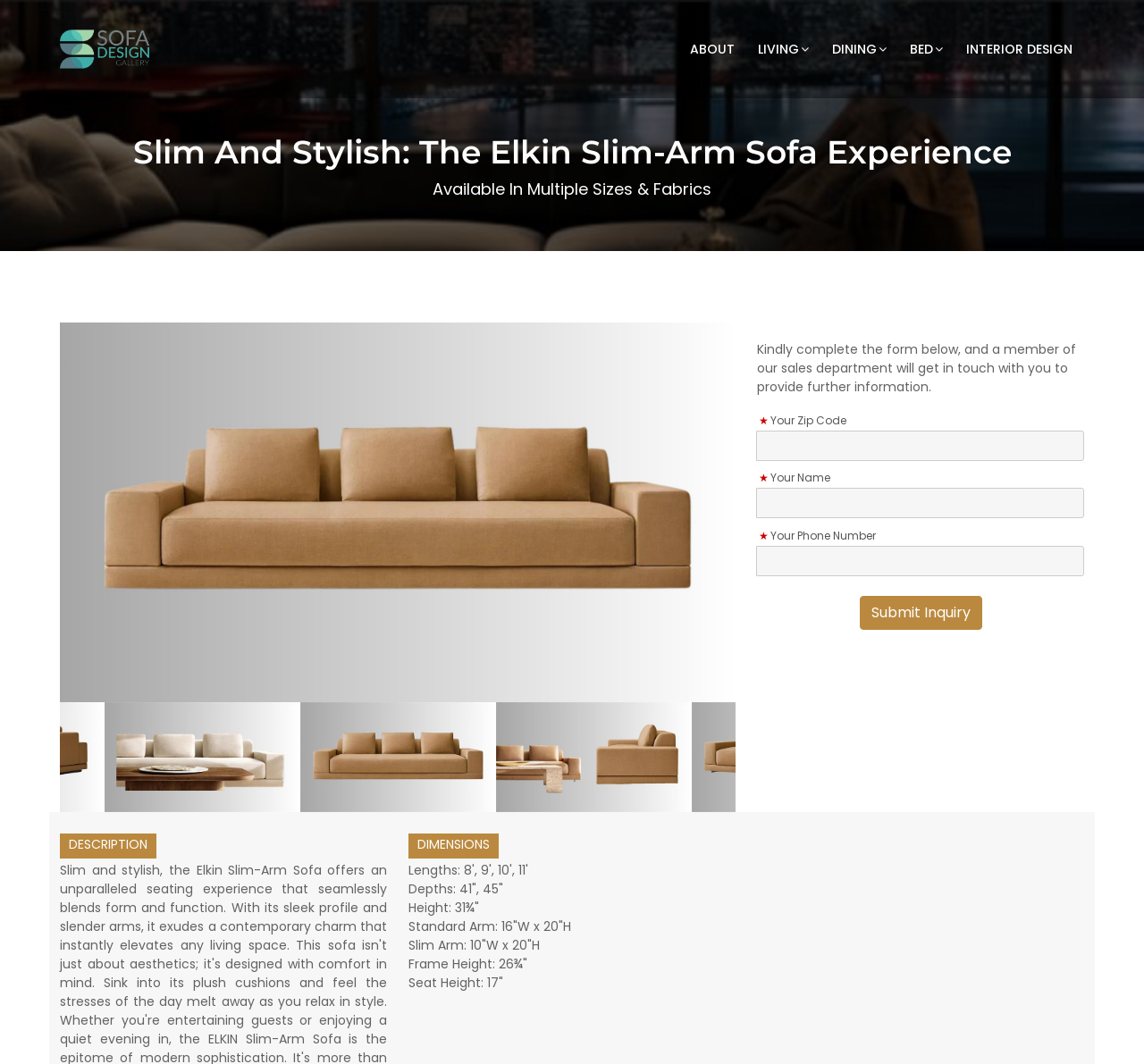Locate the bounding box coordinates of the area that needs to be clicked to fulfill the following instruction: "Click the 'Next' button". The coordinates should be in the format of four float numbers between 0 and 1, namely [left, top, right, bottom].

[0.647, 0.473, 0.662, 0.49]